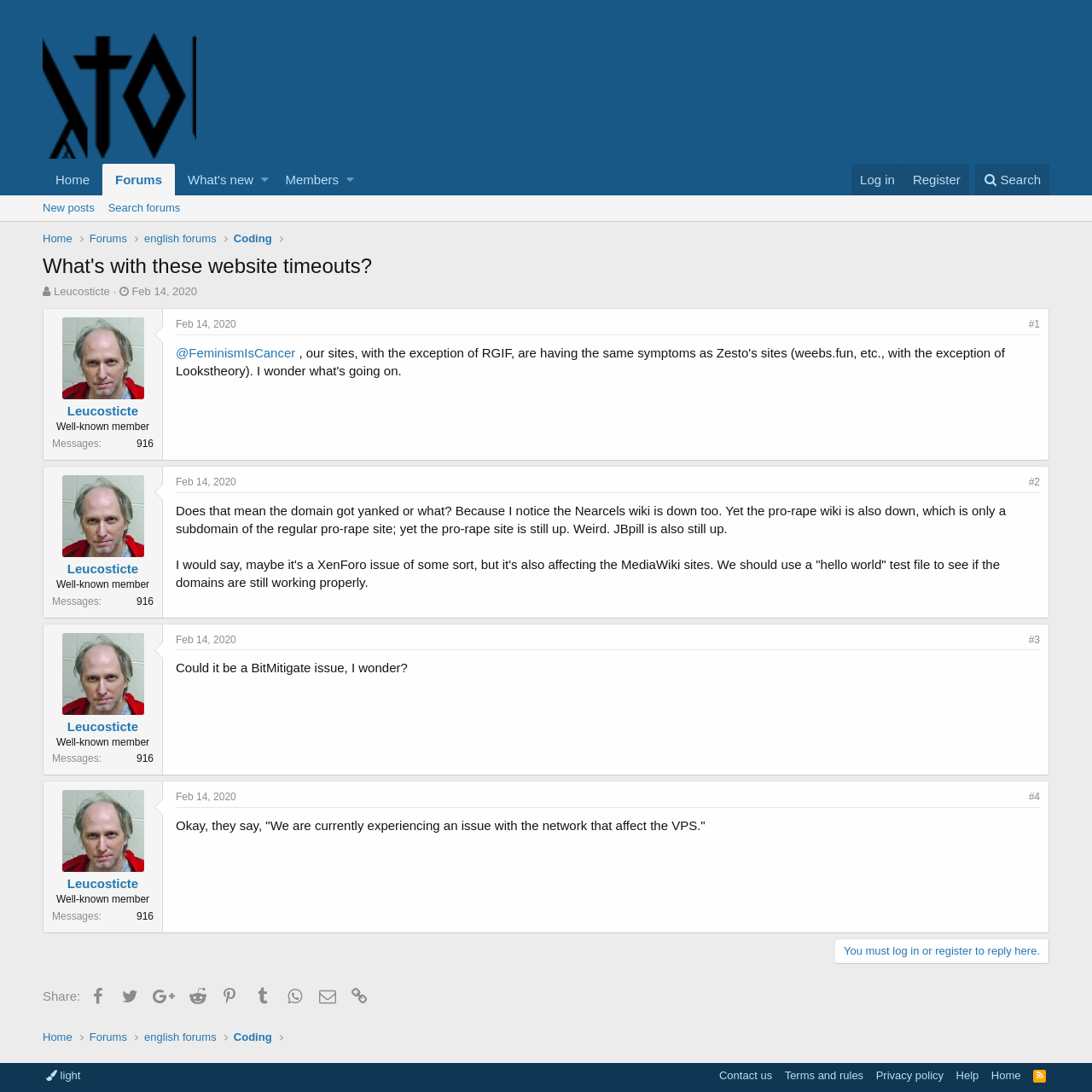How many links are in the top navigation bar?
Look at the image and provide a short answer using one word or a phrase.

5